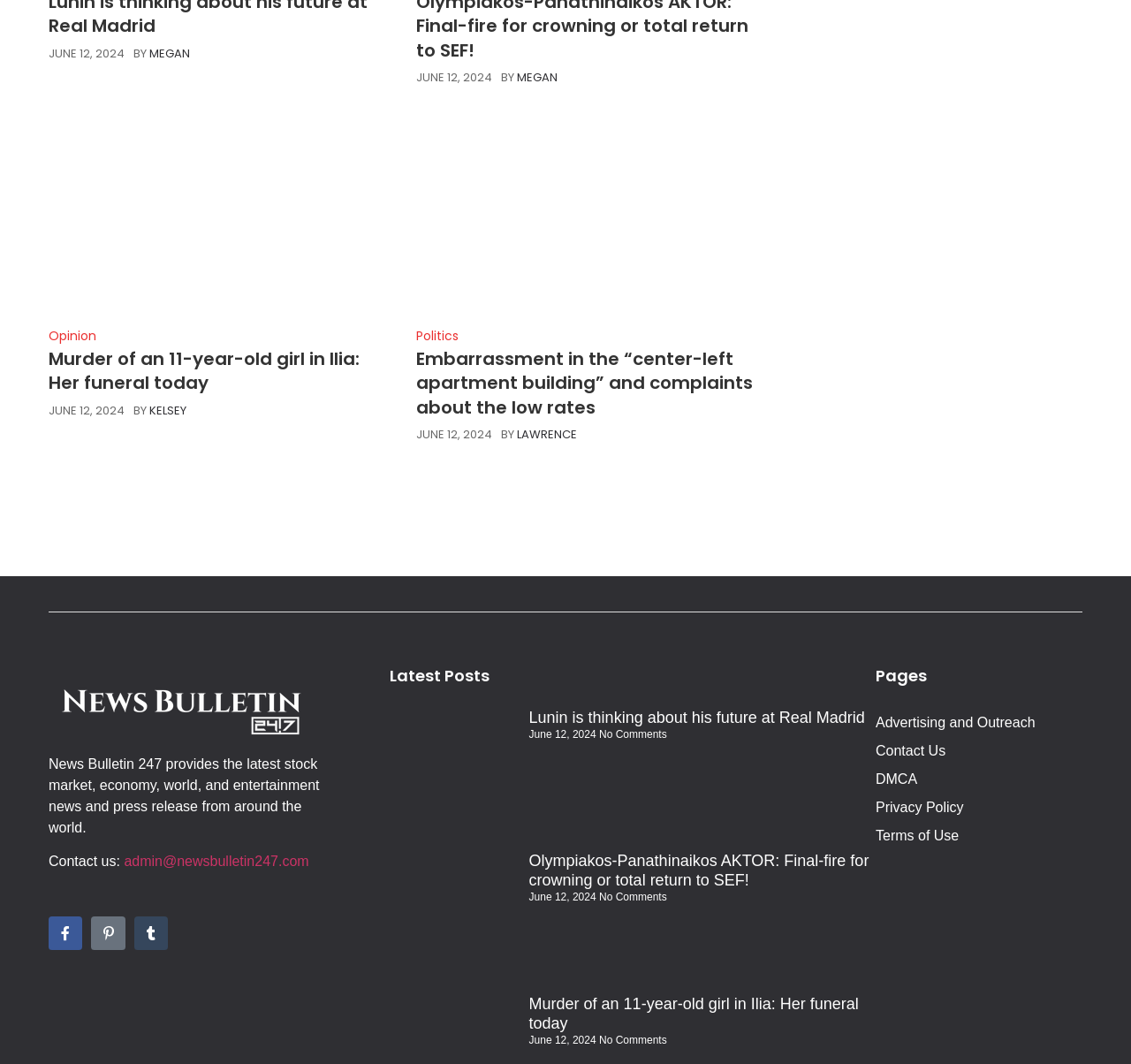Identify the bounding box coordinates for the element you need to click to achieve the following task: "Read more about Embarrassment in the “center-left apartment building” and complaints about the low rates". Provide the bounding box coordinates as four float numbers between 0 and 1, in the form [left, top, right, bottom].

[0.368, 0.106, 0.669, 0.298]